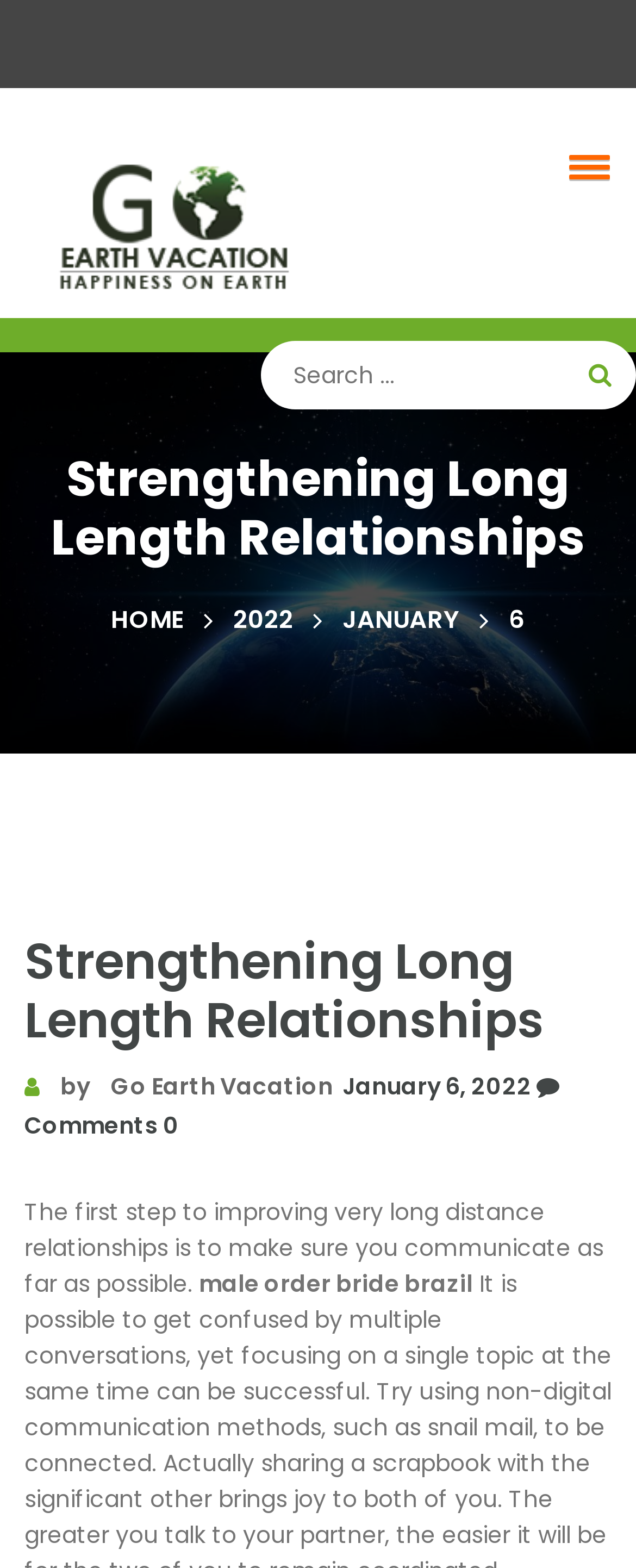Please determine the bounding box coordinates of the area that needs to be clicked to complete this task: 'Visit the HOME page'. The coordinates must be four float numbers between 0 and 1, formatted as [left, top, right, bottom].

[0.174, 0.384, 0.29, 0.406]